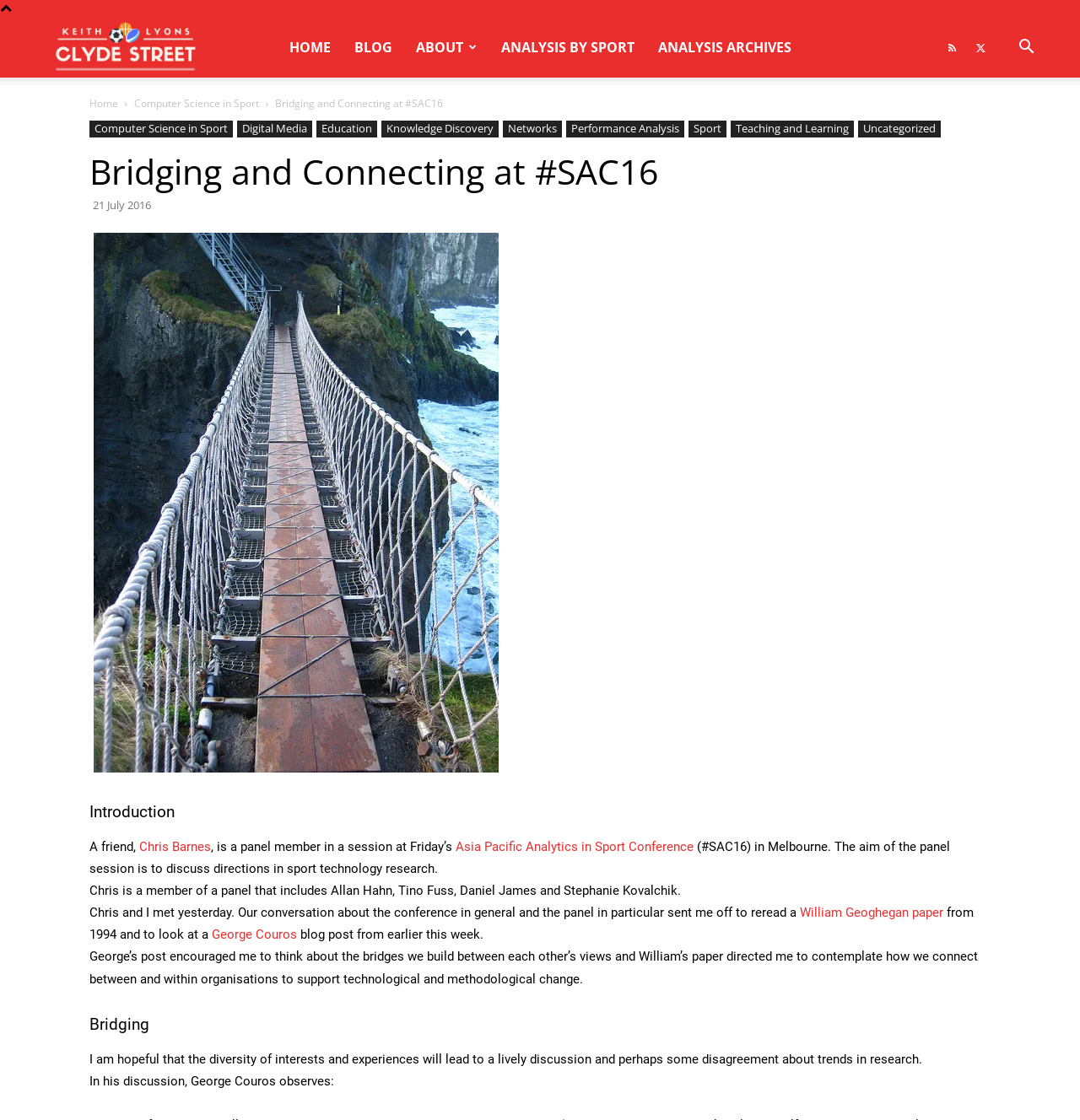Answer the following inquiry with a single word or phrase:
What is the theme of the article?

Bridging and Connecting